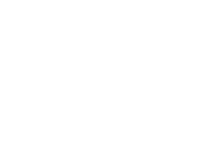What is the text on the button?
Based on the image content, provide your answer in one word or a short phrase.

Give Now